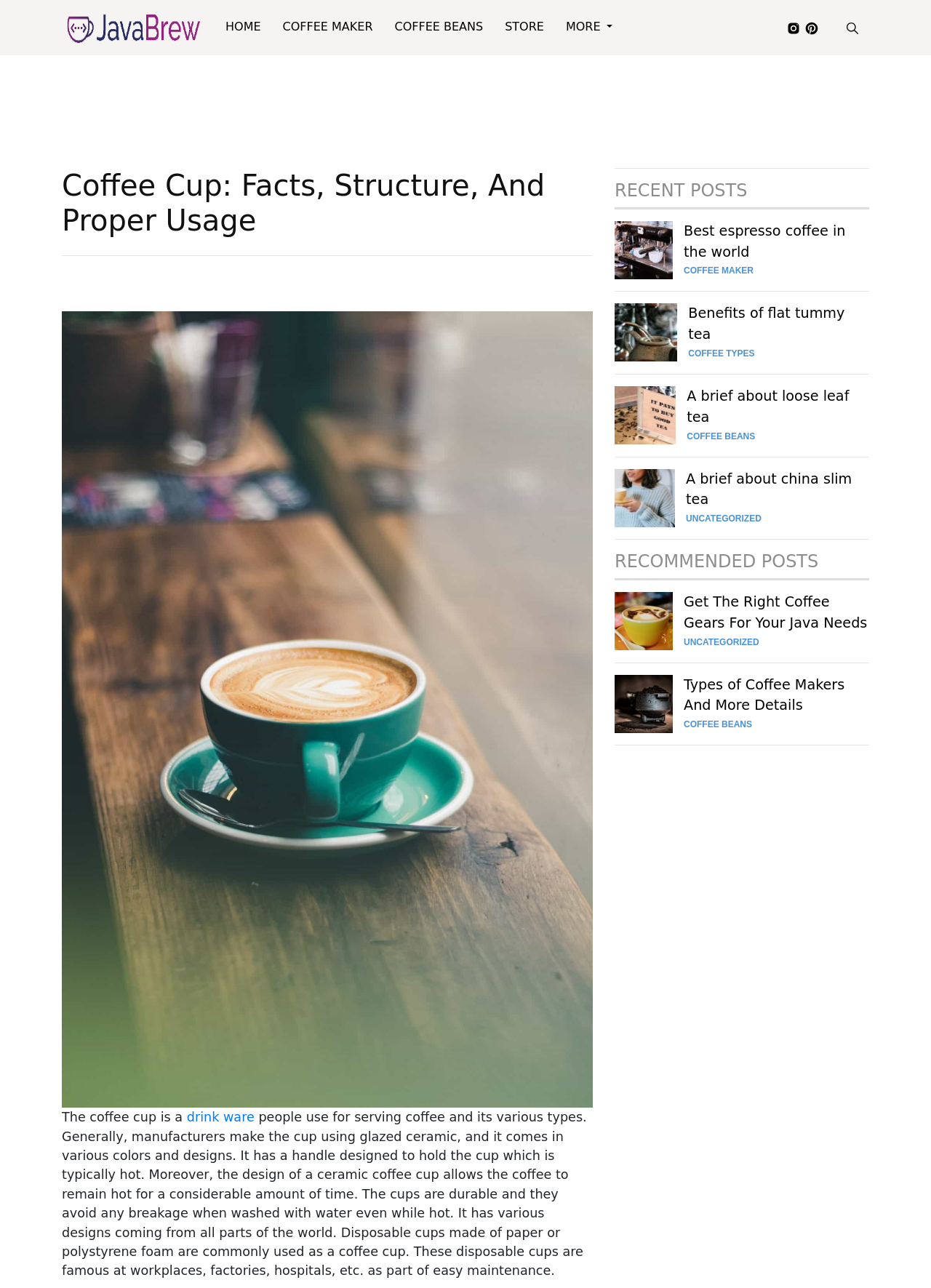Identify and extract the main heading from the webpage.

Coffee Cup: Facts, Structure, And Proper Usage